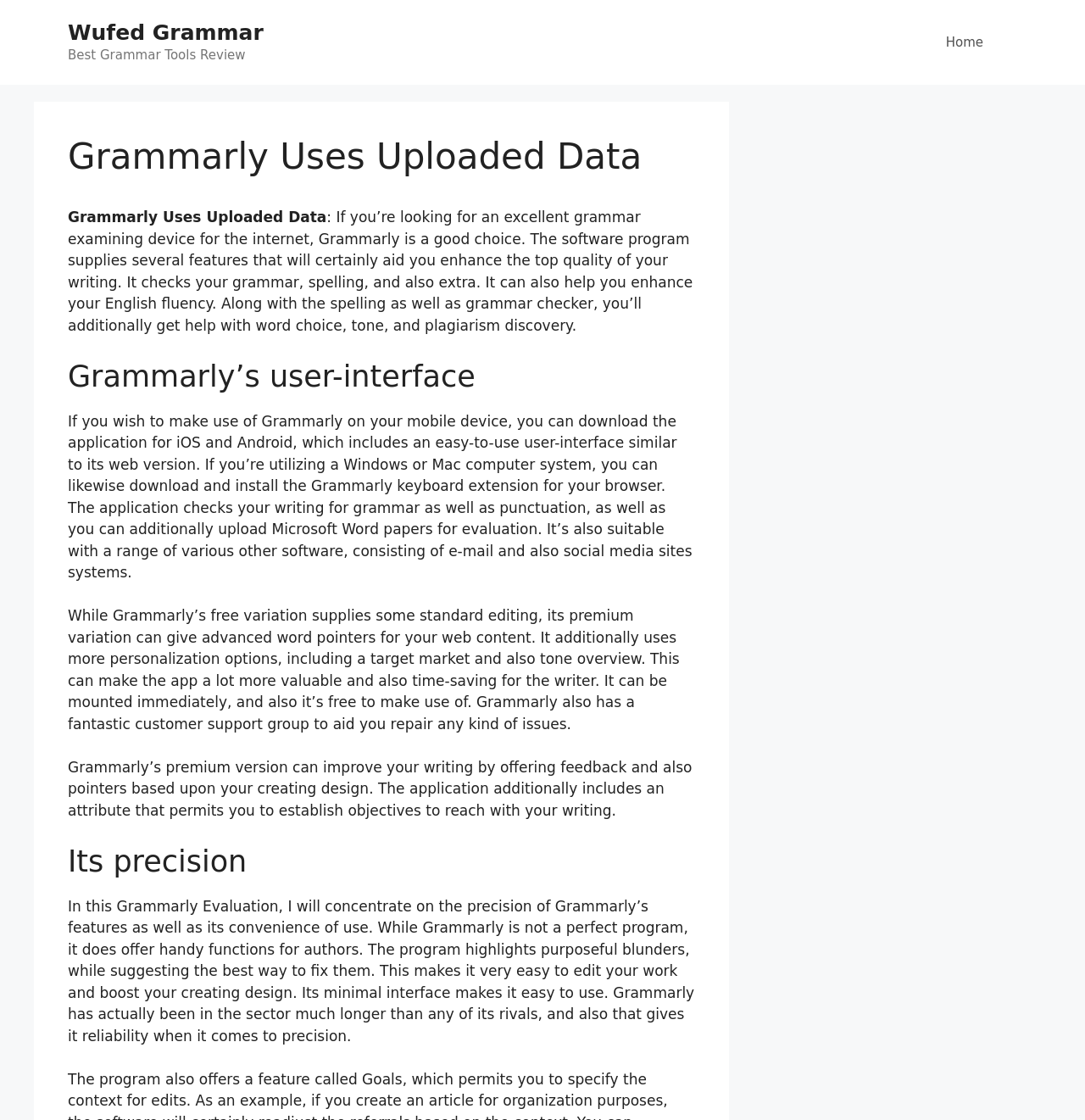Please identify the primary heading of the webpage and give its text content.

Grammarly Uses Uploaded Data